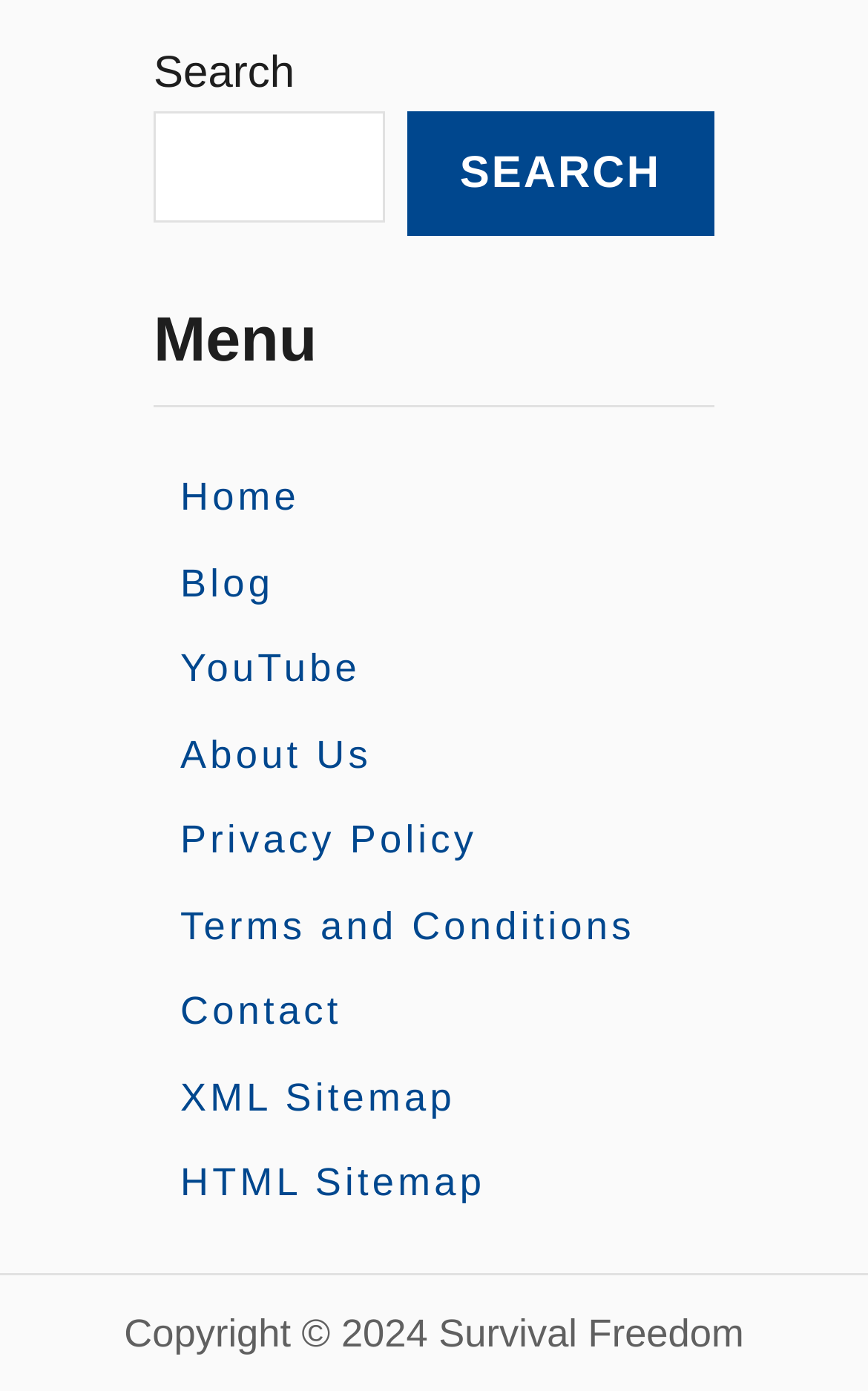Look at the image and give a detailed response to the following question: What type of content is available on this website?

The website has a menu section that lists various links, including 'Blog', 'YouTube', and others, suggesting that the website contains a variety of content types, including blog posts and videos.